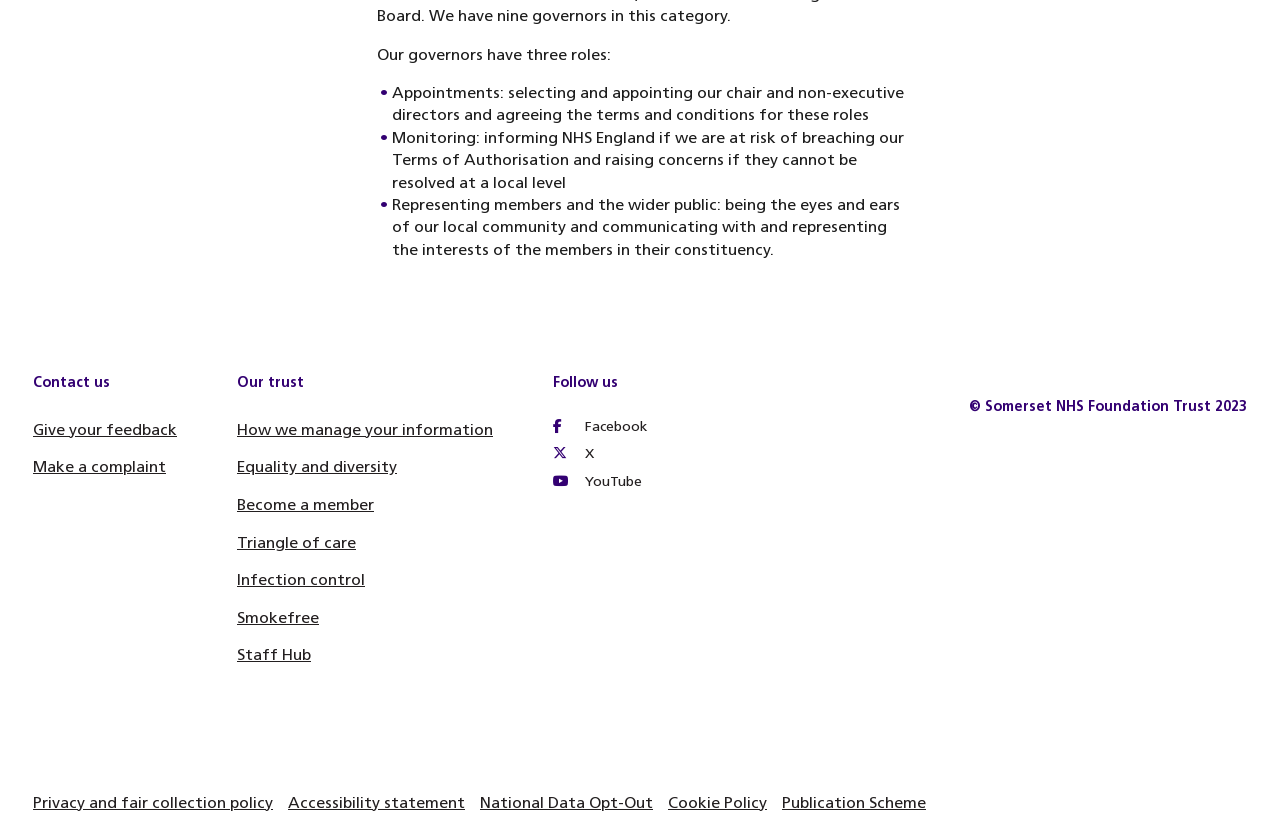Locate the bounding box coordinates of the clickable element to fulfill the following instruction: "Contact us". Provide the coordinates as four float numbers between 0 and 1 in the format [left, top, right, bottom].

[0.026, 0.458, 0.138, 0.482]